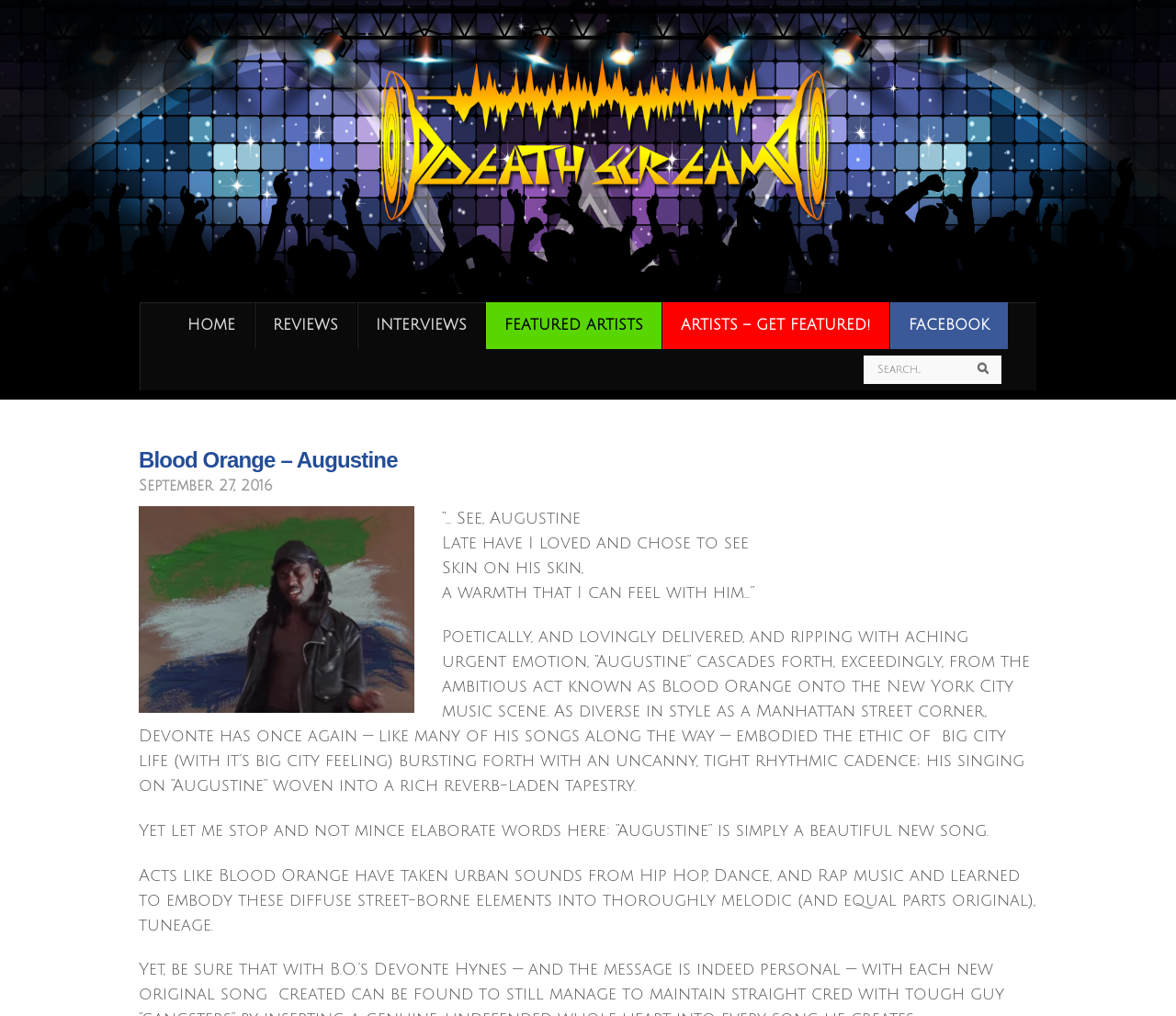What is the release date of the song?
Using the information from the image, answer the question thoroughly.

I obtained the answer by looking at the text 'September 27, 2016' which is likely the release date of the song.